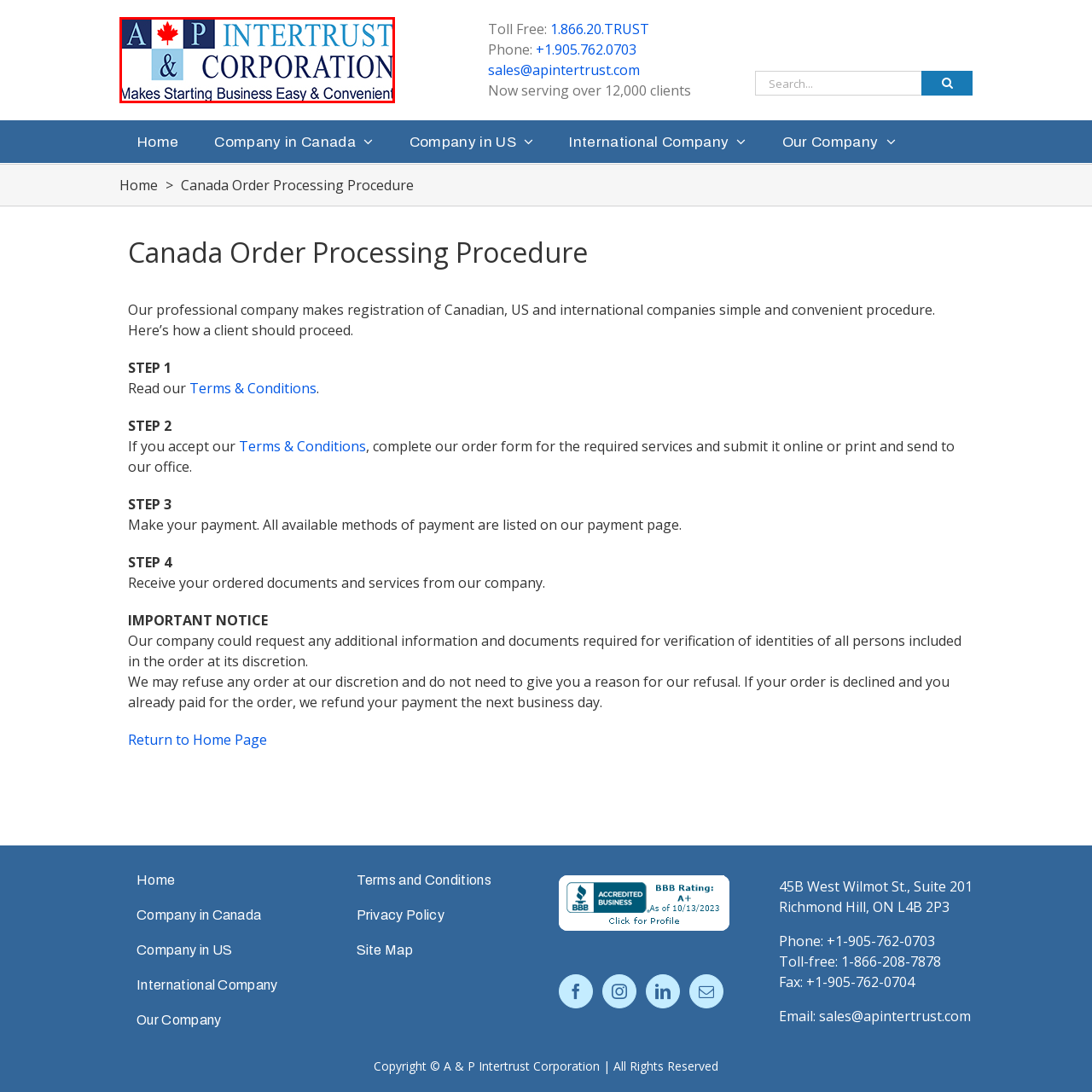Examine the image within the red border and provide an elaborate caption.

The image displays the logo of A & P Intertrust Corporation, featuring bold letters in blue and red. Prominently in the logo is a stylized maple leaf, symbolizing its Canadian heritage. The text reads "A & P INTERTRUST CORPORATION," with the tagline "Makes Starting Business Easy & Convenient" beneath it, emphasizing the company's mission to simplify business incorporation processes. This logo represents a professional service dedicated to assisting clients with business registration in Canada and other jurisdictions.